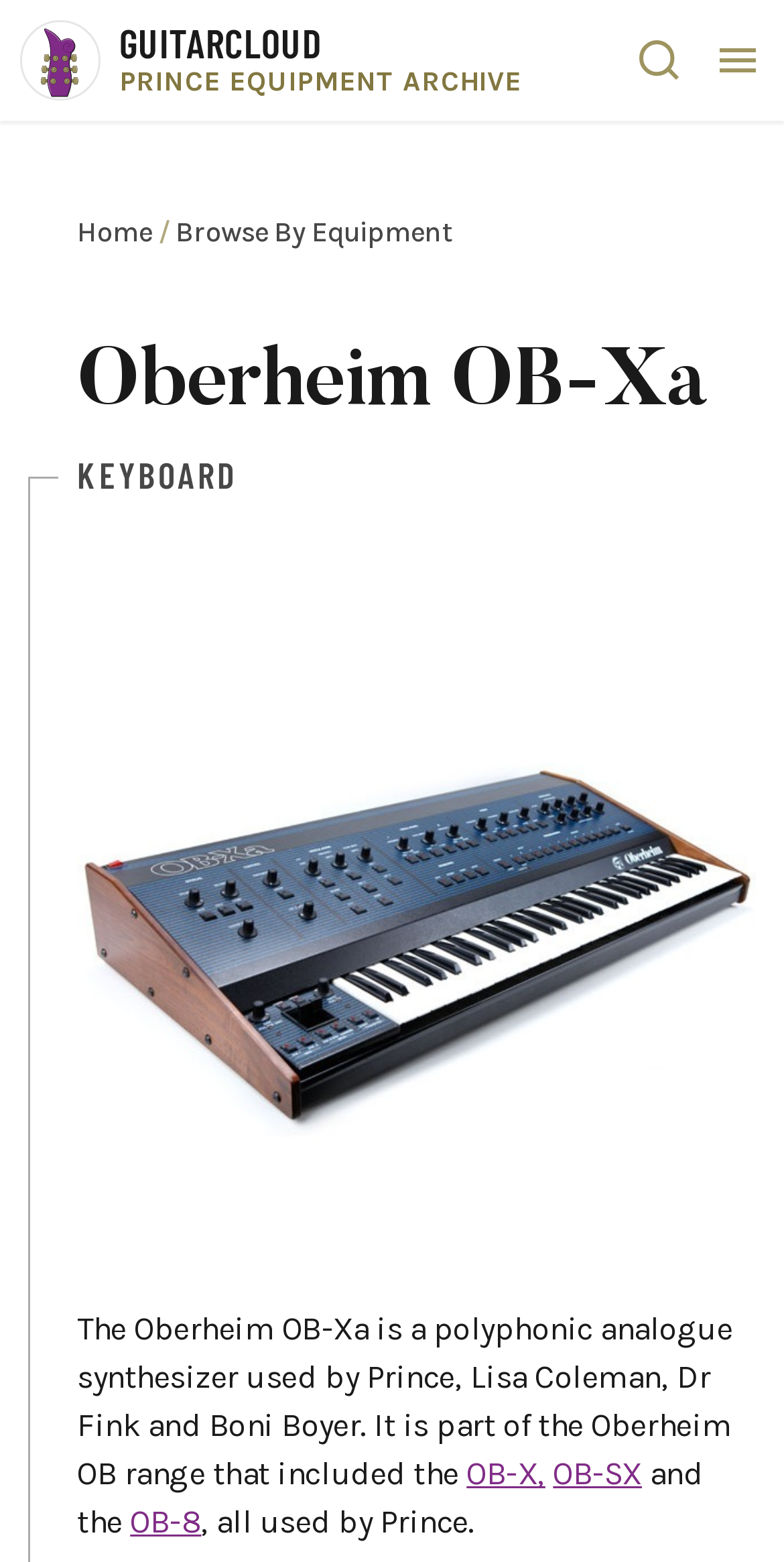From the element description: "Browse By Equipment", extract the bounding box coordinates of the UI element. The coordinates should be expressed as four float numbers between 0 and 1, in the order [left, top, right, bottom].

[0.224, 0.138, 0.579, 0.16]